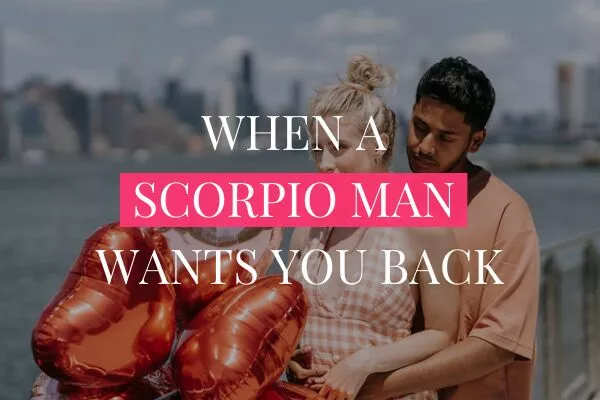What is the font style of the text overlay?
Give a detailed response to the question by analyzing the screenshot.

The text overlay in the image, which reads 'WHEN A SCORPIO MAN WANTS YOU BACK', is prominently displayed in a bold font, emphasizing the themes of love and relationship dynamics specific to Scorpio men.